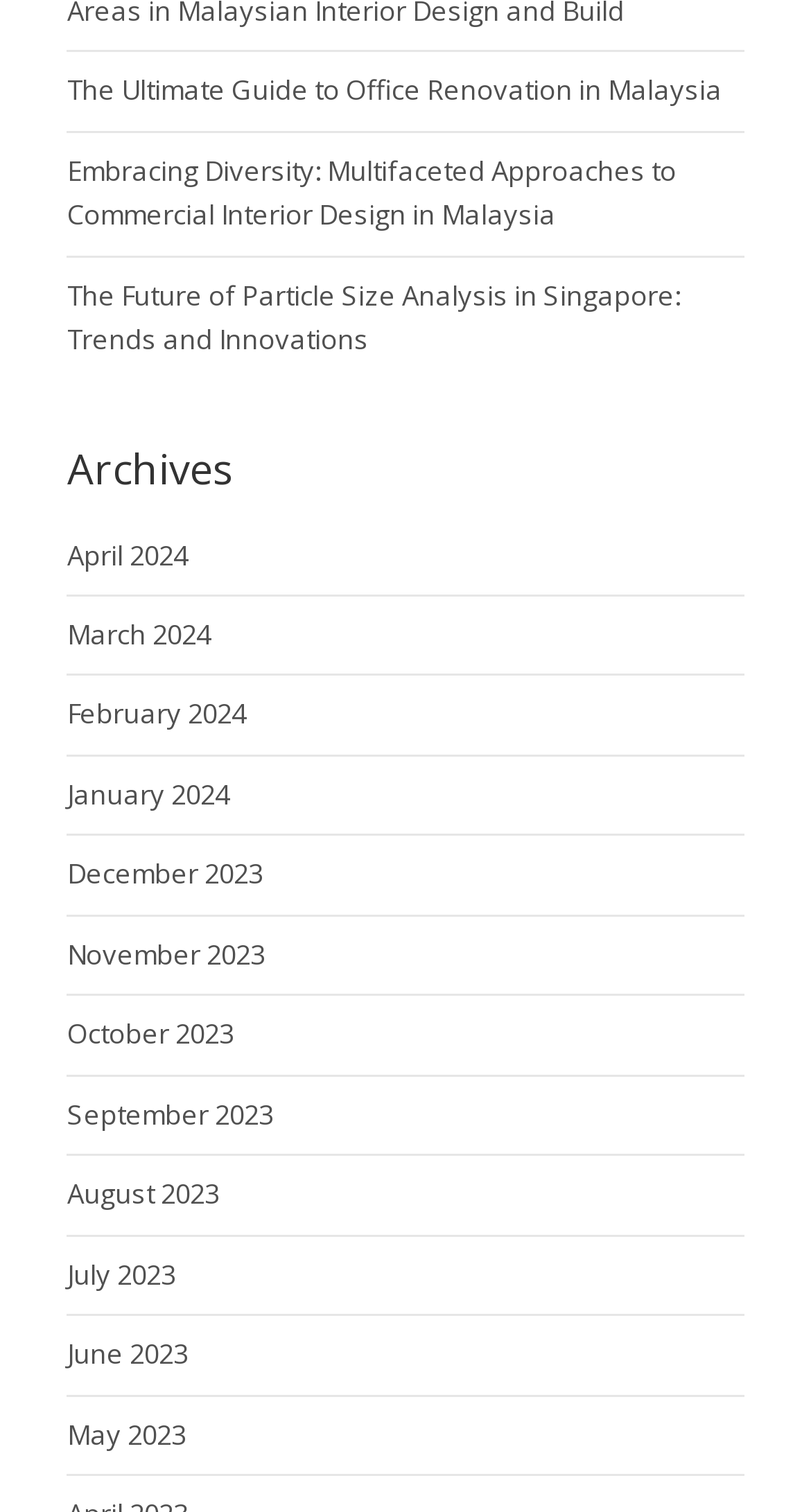Identify the bounding box coordinates necessary to click and complete the given instruction: "Check archives for June 2023".

[0.083, 0.883, 0.231, 0.908]